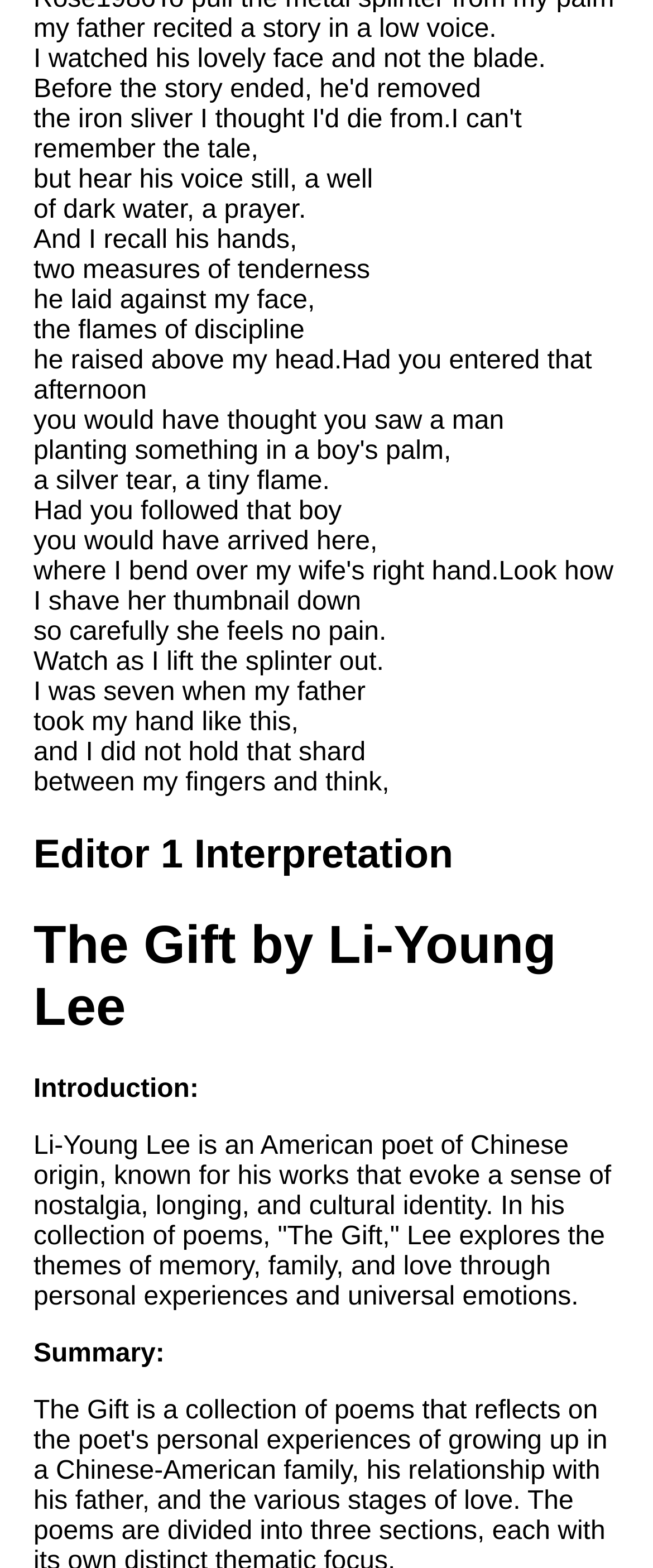Identify the bounding box for the UI element specified in this description: "If by Rudyard Kipling analysis". The coordinates must be four float numbers between 0 and 1, formatted as [left, top, right, bottom].

[0.038, 0.744, 0.615, 0.781]